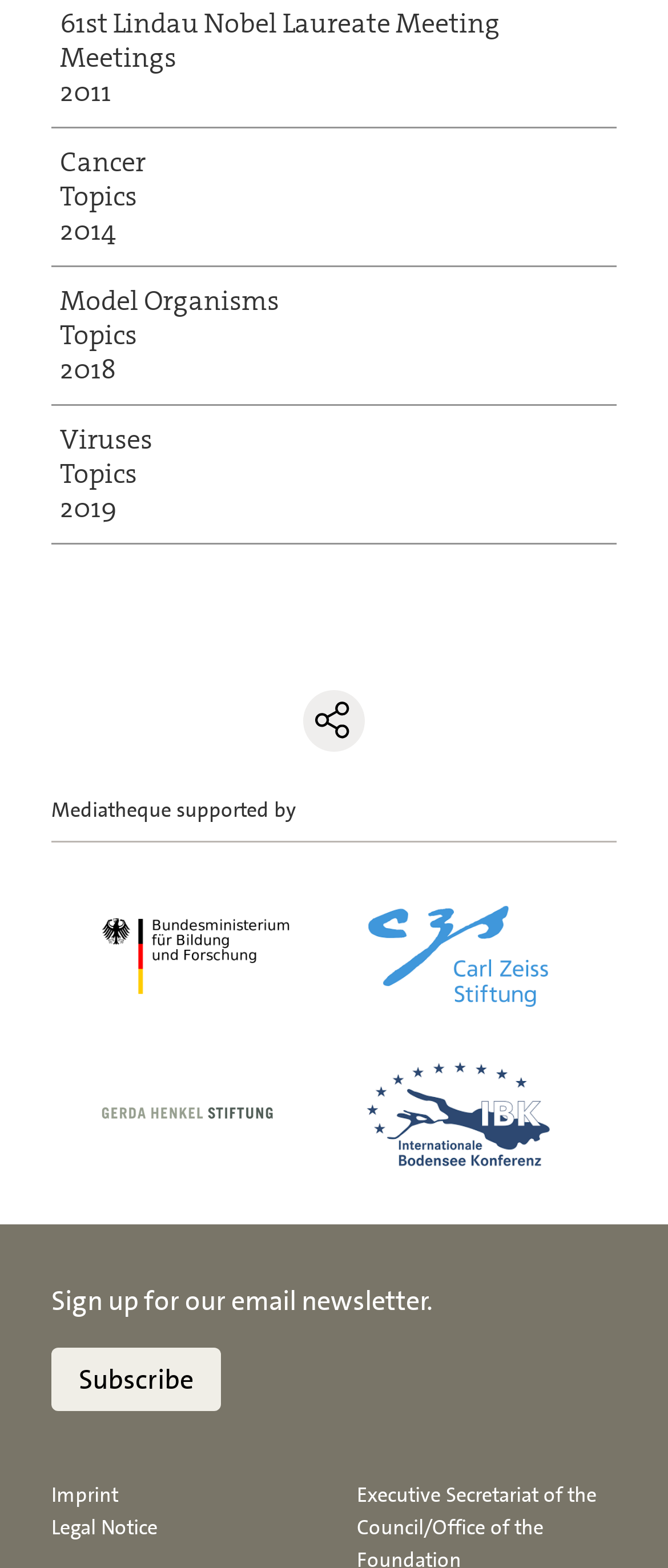Use a single word or phrase to answer the question:
How many links are available in the top section?

3